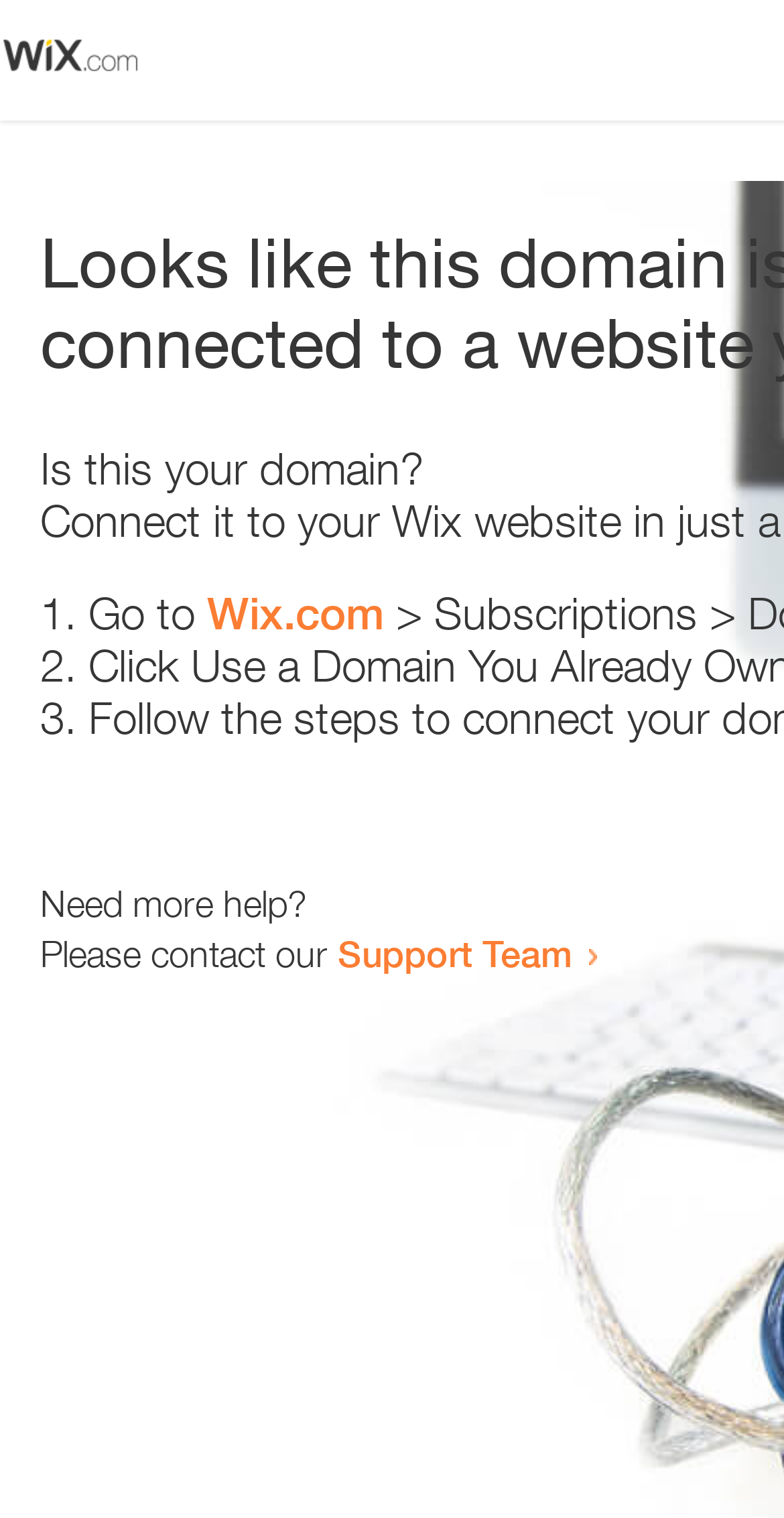Using the provided element description: "Wix.com", identify the bounding box coordinates. The coordinates should be four floats between 0 and 1 in the order [left, top, right, bottom].

[0.264, 0.387, 0.49, 0.421]